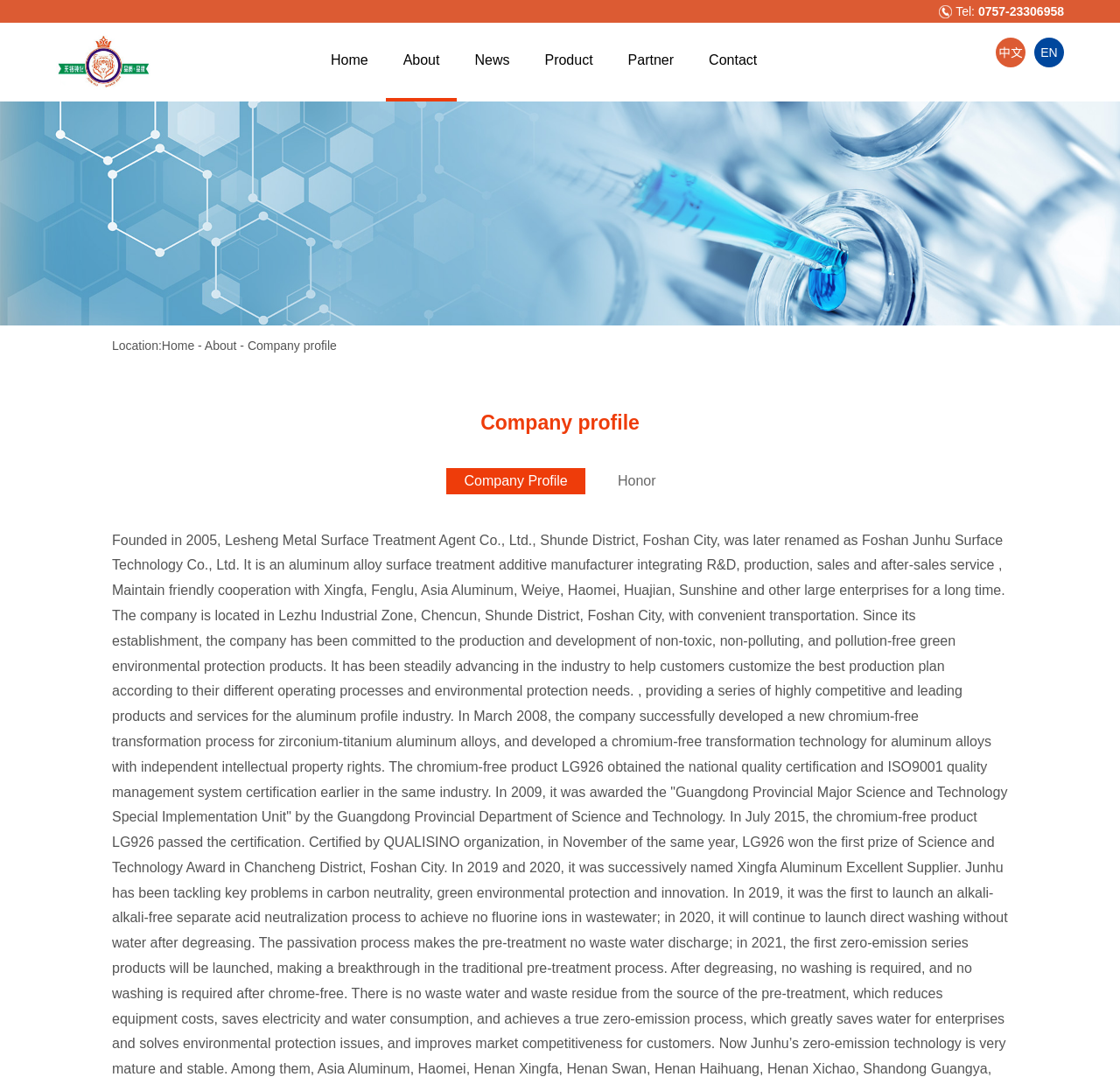Based on the description "With Chromium Zero Discharge", find the bounding box of the specified UI element.

[0.471, 0.243, 0.706, 0.281]